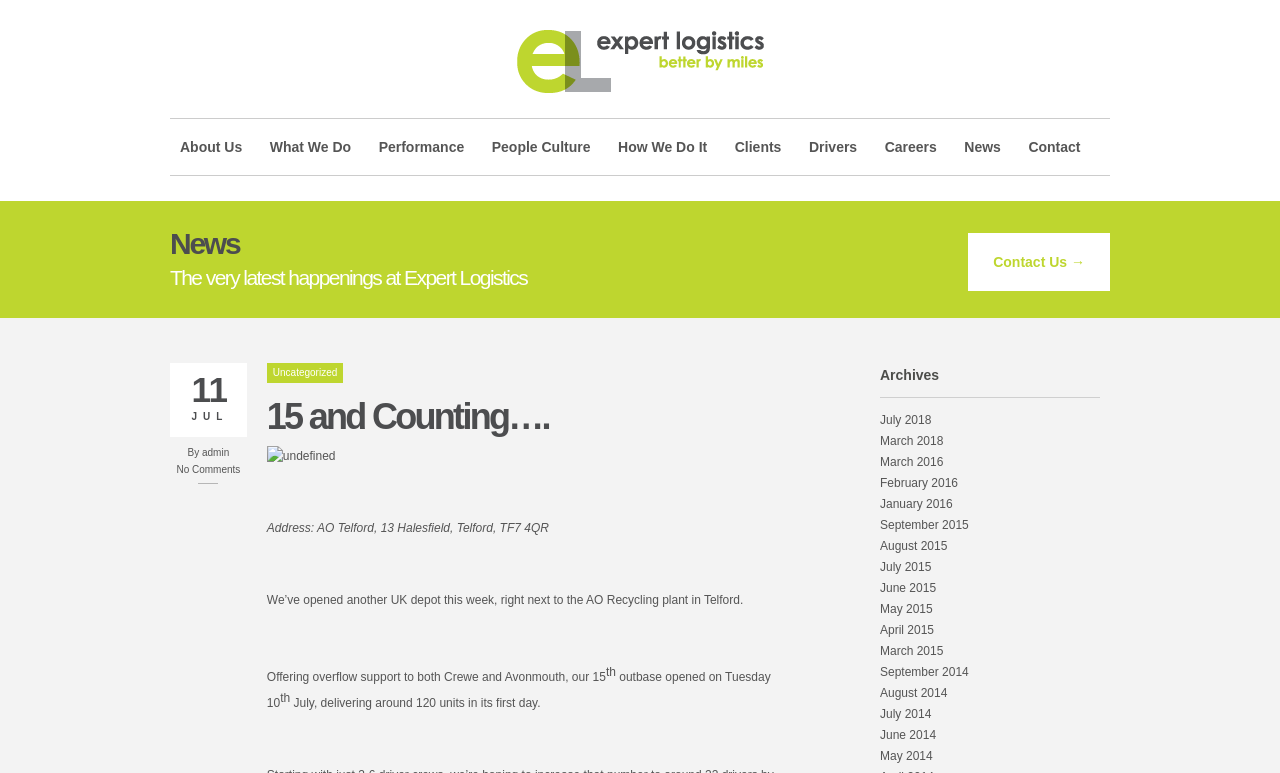Please identify the bounding box coordinates of the element that needs to be clicked to perform the following instruction: "View archives for July 2018".

[0.688, 0.534, 0.728, 0.552]